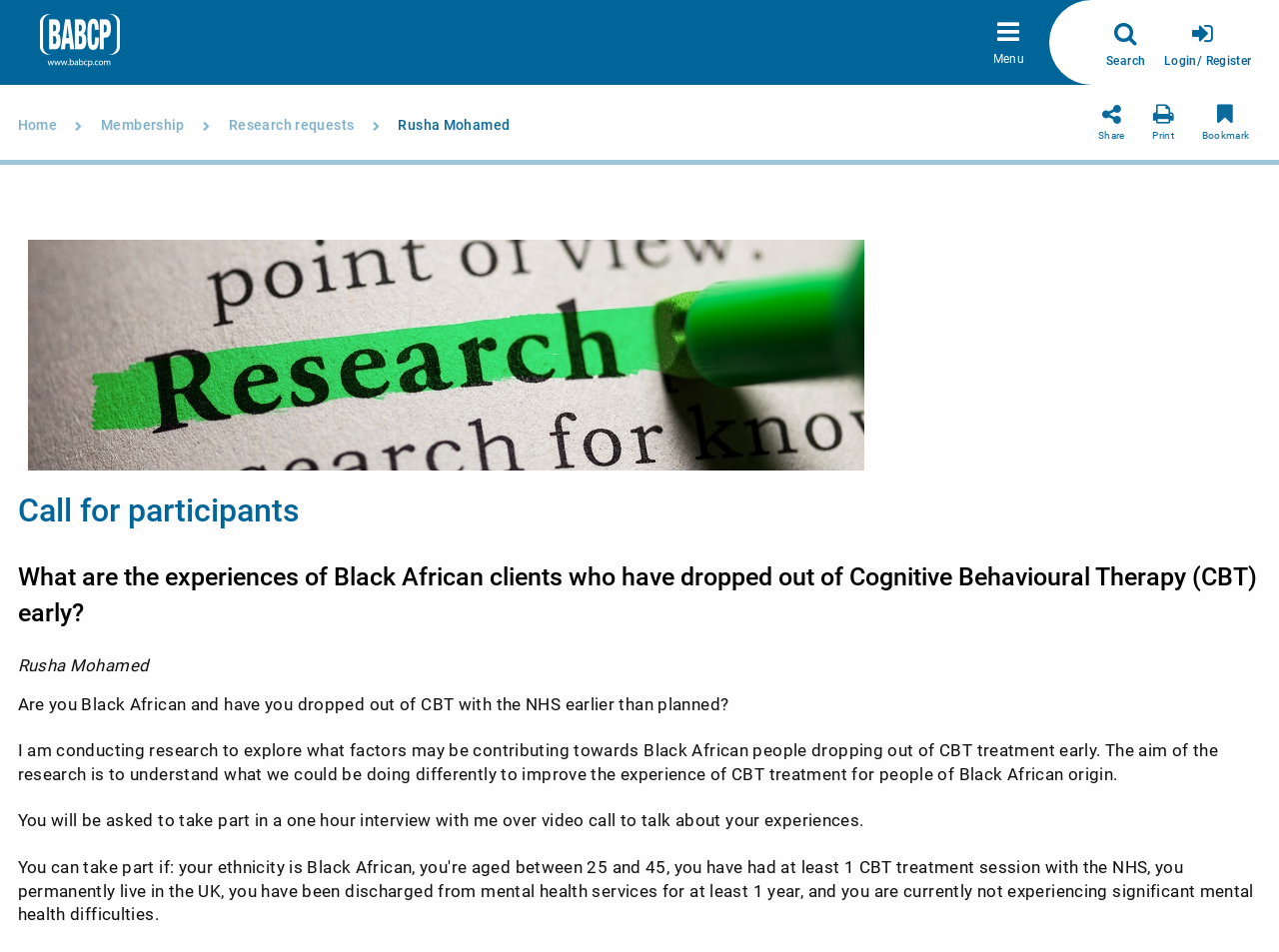From the webpage screenshot, predict the bounding box coordinates (top-left x, top-left y, bottom-right x, bottom-right y) for the UI element described here: Login/ Register

[0.91, 0.056, 0.979, 0.071]